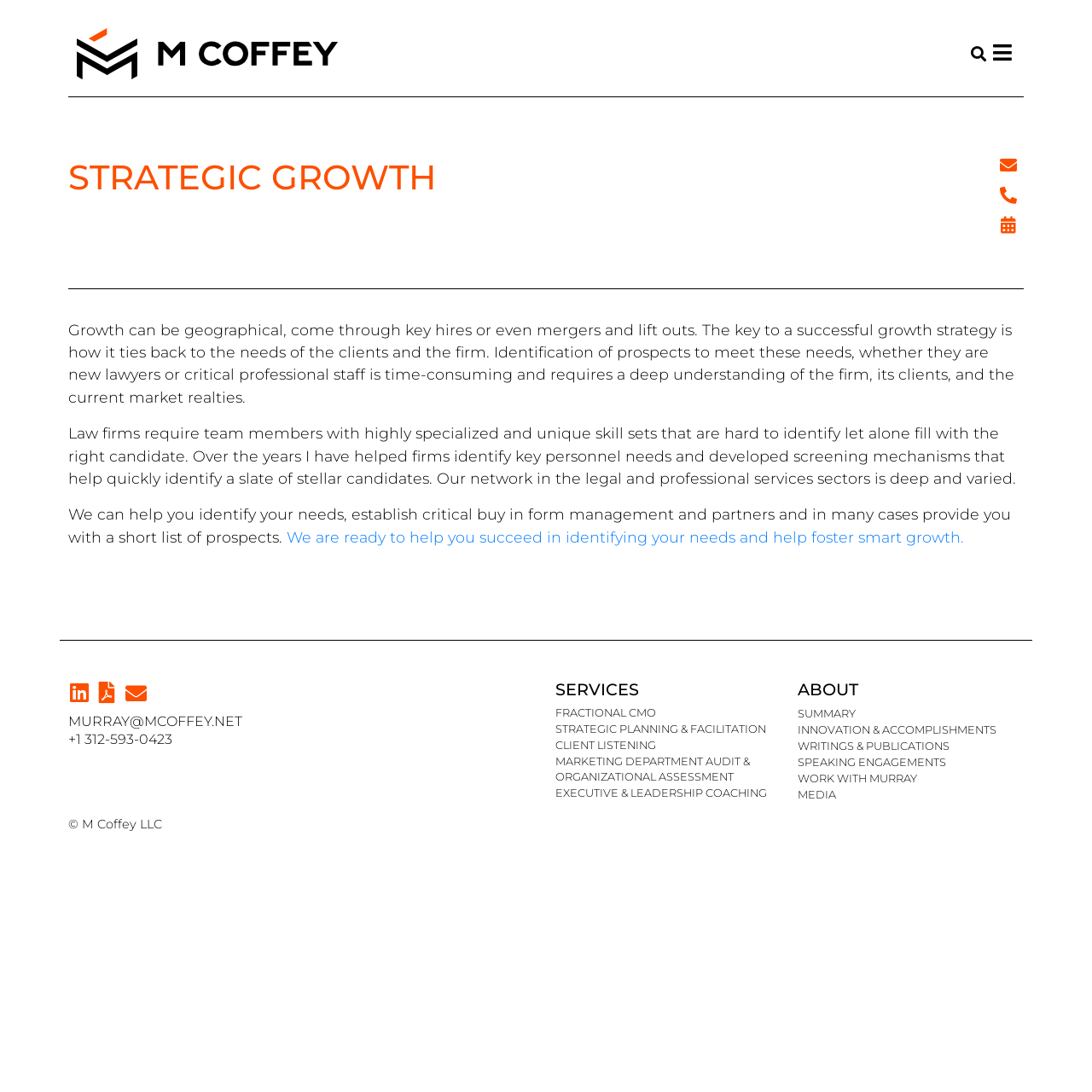Kindly determine the bounding box coordinates for the clickable area to achieve the given instruction: "Read the article 'The Bardo of Aging'".

None